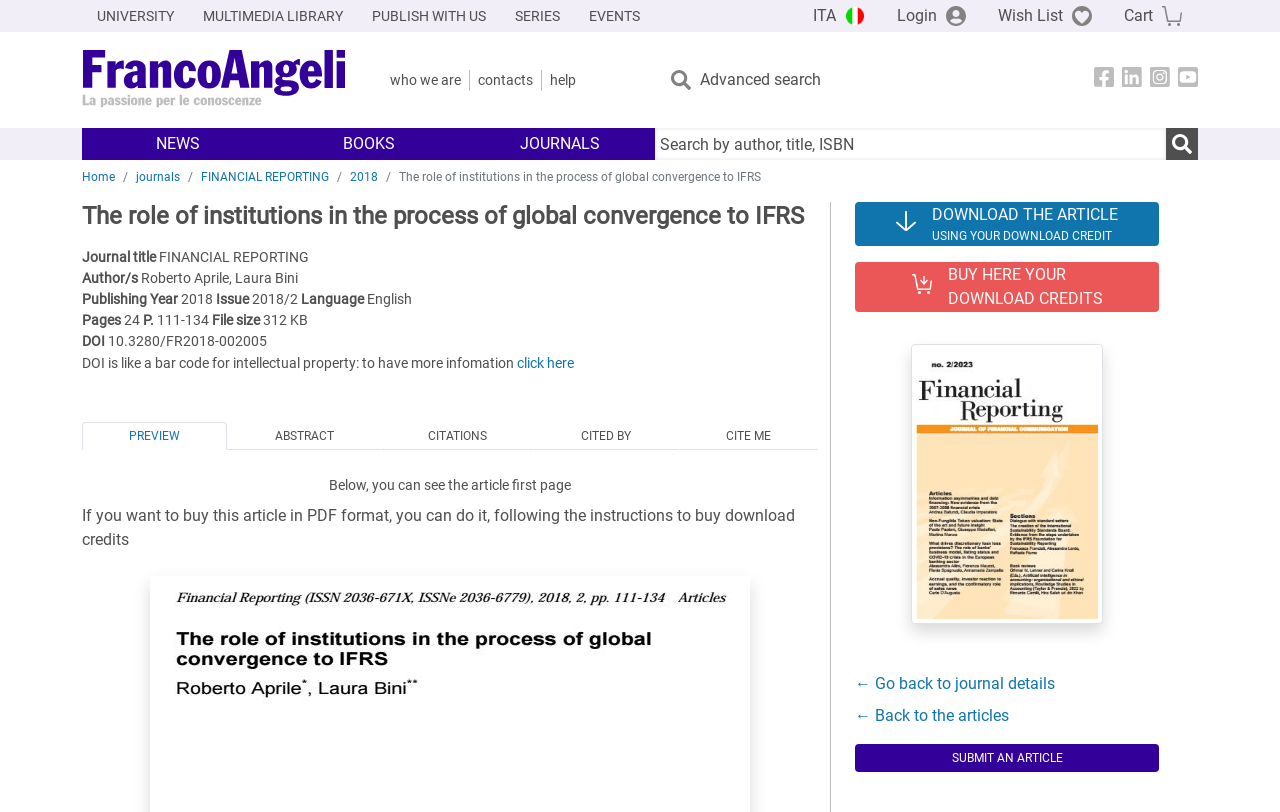Provide your answer in one word or a succinct phrase for the question: 
How many pages does the article have?

24